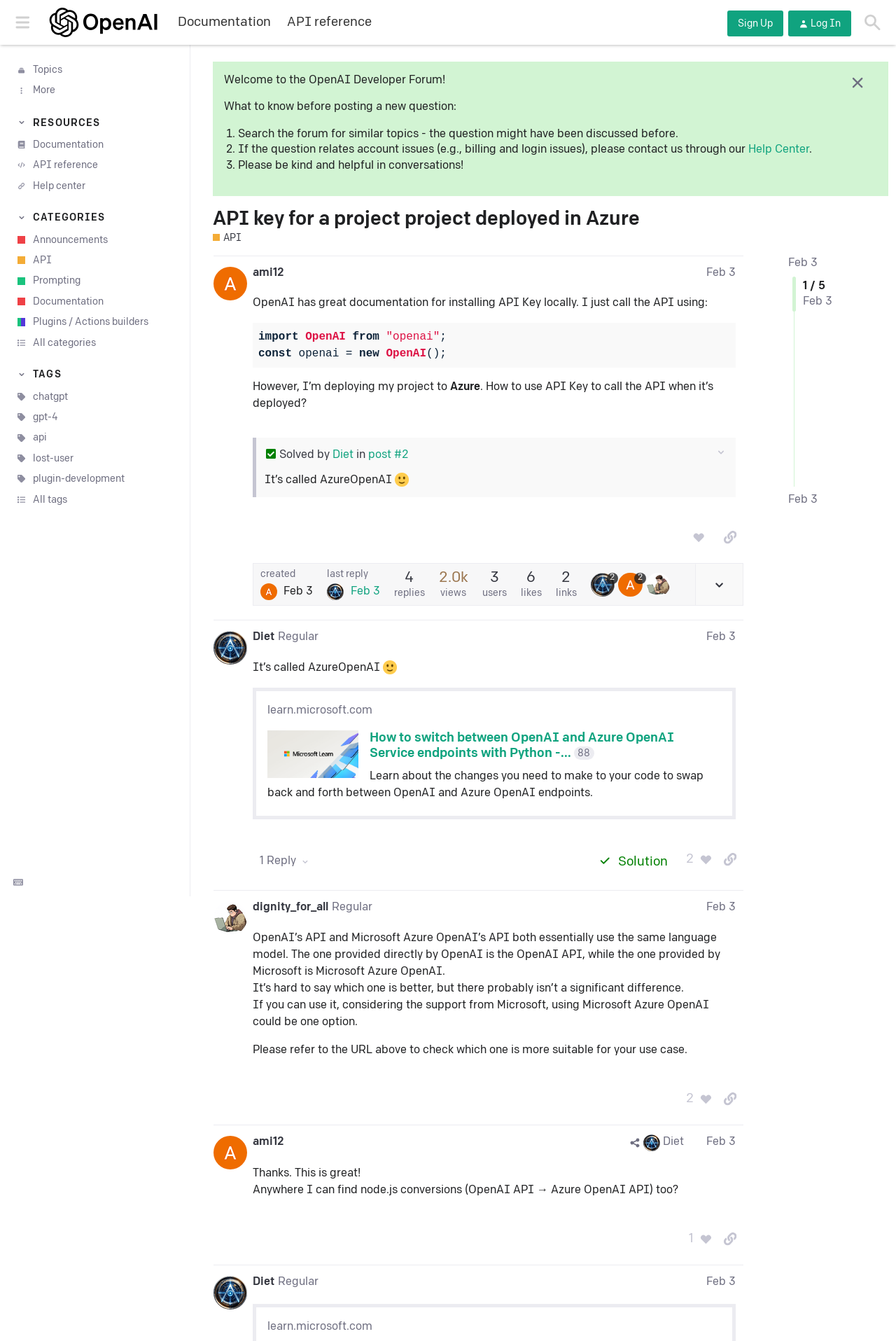Produce an elaborate caption capturing the essence of the webpage.

This webpage is the OpenAI Developer Forum, where users can discuss and ask questions about OpenAI's API and related topics. At the top of the page, there is a header section with a button to expand or collapse the sidebar, a link to the OpenAI Developer Forum, and buttons to sign up or log in. 

On the left side of the page, there is a sidebar with several sections, including Resources, Categories, and Tags. Each section has a button to expand or collapse it, and within each section, there are links to various topics, such as Documentation, API reference, and Help center. 

In the main content area, there is a welcome message and a list of guidelines for posting questions, including searching the forum for similar topics and being kind and helpful in conversations. 

Below the guidelines, there is a heading that reads "API key for a project project deployed in Azure" with a link to the same topic. This is followed by a description of the topic, which is about building with OpenAI's API. 

Further down the page, there is a post from a user named ami12, dated February 3, with a heading that includes the user's name and the date. The post discusses installing an API key locally and provides a code snippet as an example.